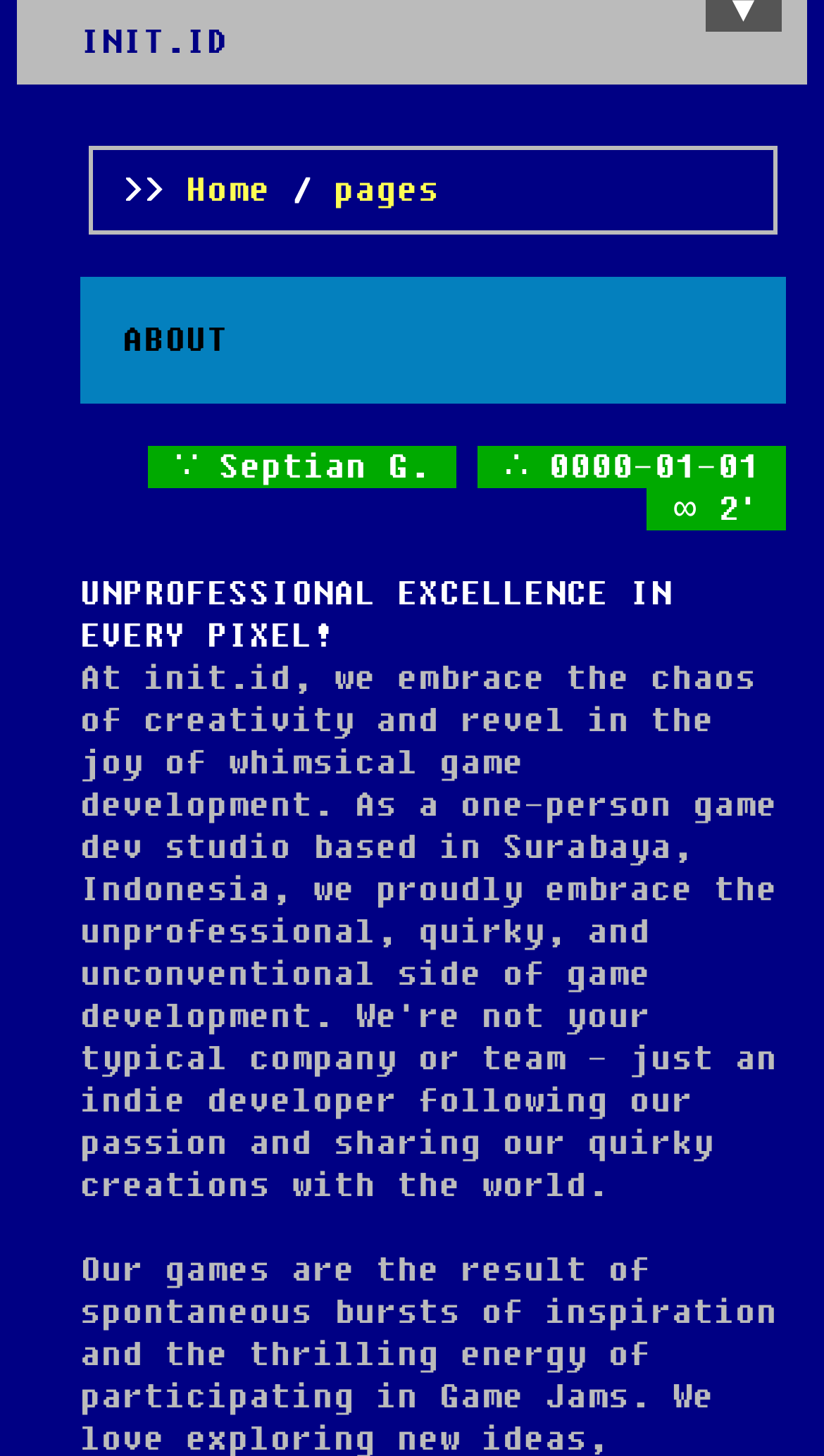What is the slogan of the indie game developer?
Please ensure your answer to the question is detailed and covers all necessary aspects.

I found the answer by looking at the heading element that says 'UNPROFESSIONAL EXCELLENCE IN EVERY PIXEL!' which is located below the name and date of the indie game developer, indicating that it is the slogan of the developer.